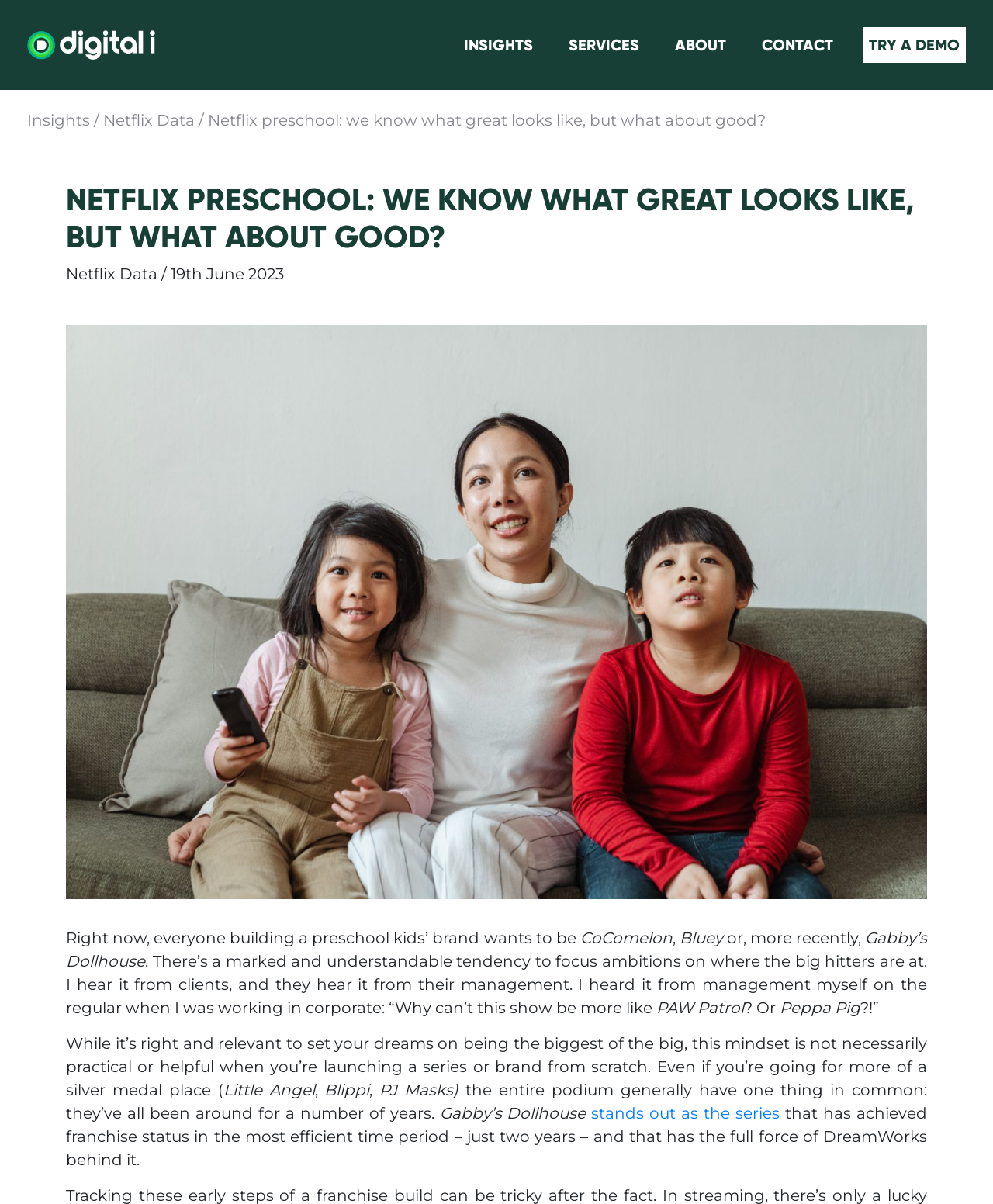What is the topic of the article on the webpage? Based on the screenshot, please respond with a single word or phrase.

Netflix preschool